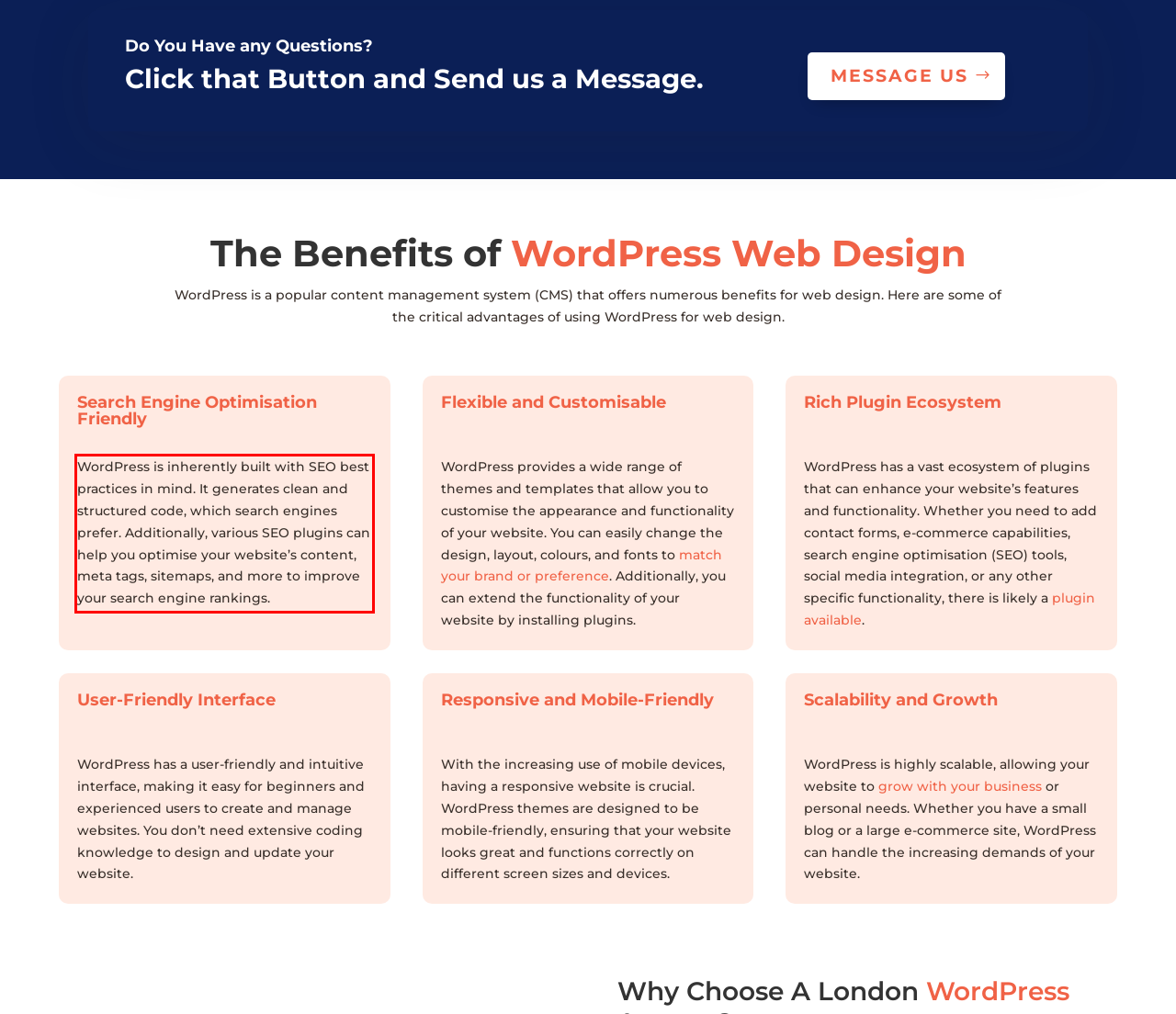Please analyze the provided webpage screenshot and perform OCR to extract the text content from the red rectangle bounding box.

WordPress is inherently built with SEO best practices in mind. It generates clean and structured code, which search engines prefer. Additionally, various SEO plugins can help you optimise your website’s content, meta tags, sitemaps, and more to improve your search engine rankings.